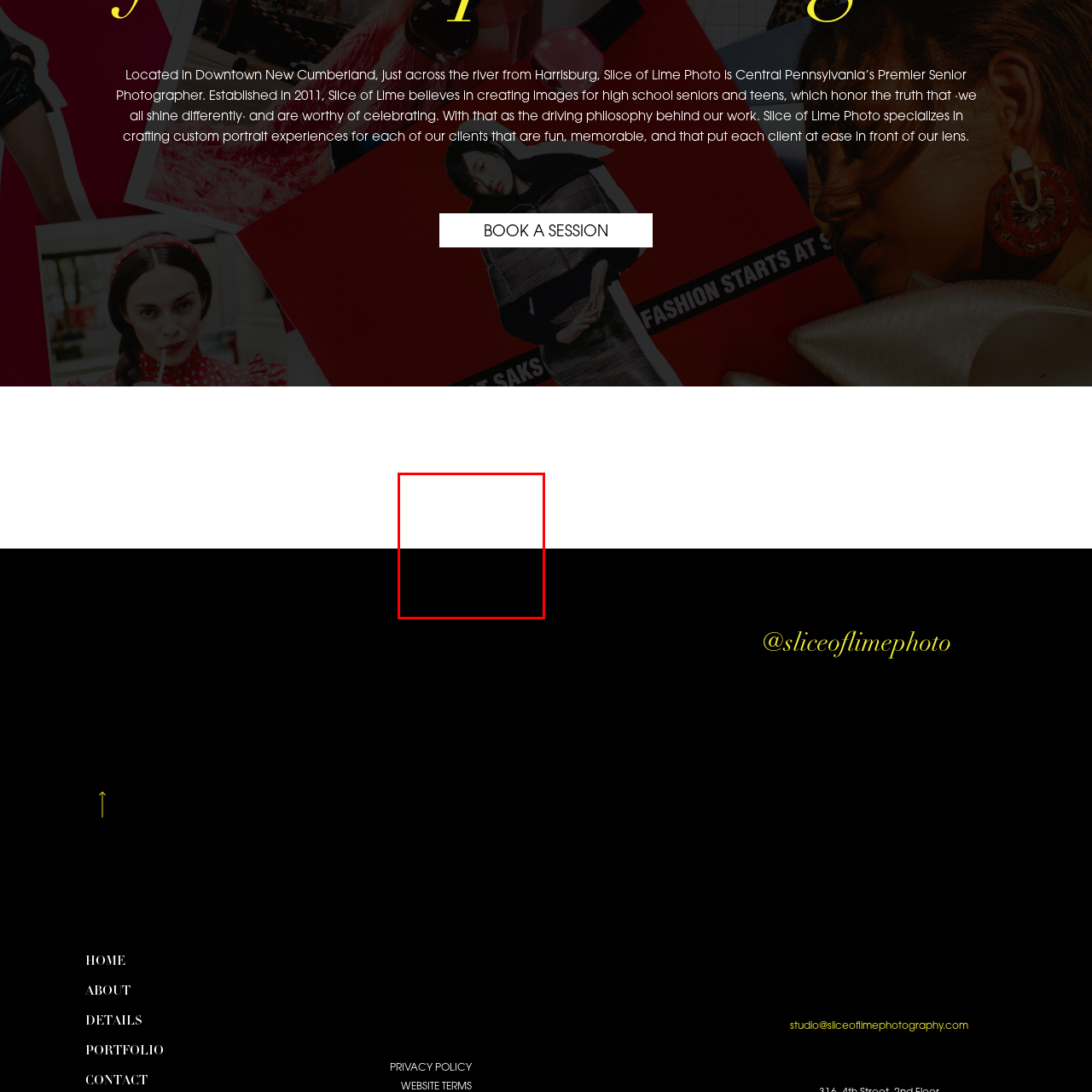Where is Slice of Lime Photography located?
Inspect the image area outlined by the red bounding box and deliver a detailed response to the question, based on the elements you observe.

The location of Slice of Lime Photography can be determined by reading the caption, which states that the studio is 'located in Downtown New Cumberland, Pennsylvania'.